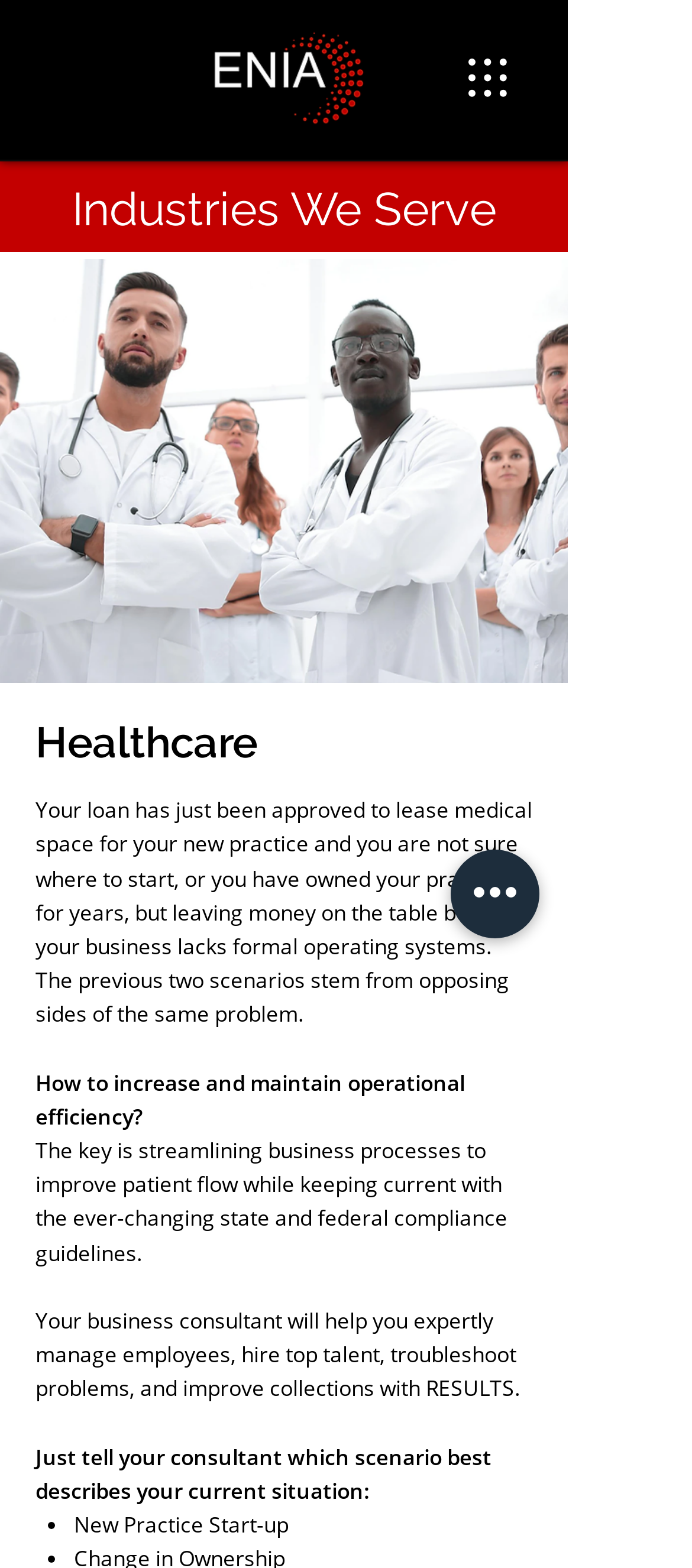Respond with a single word or phrase to the following question: What is the scenario described in the webpage?

New practice start-up